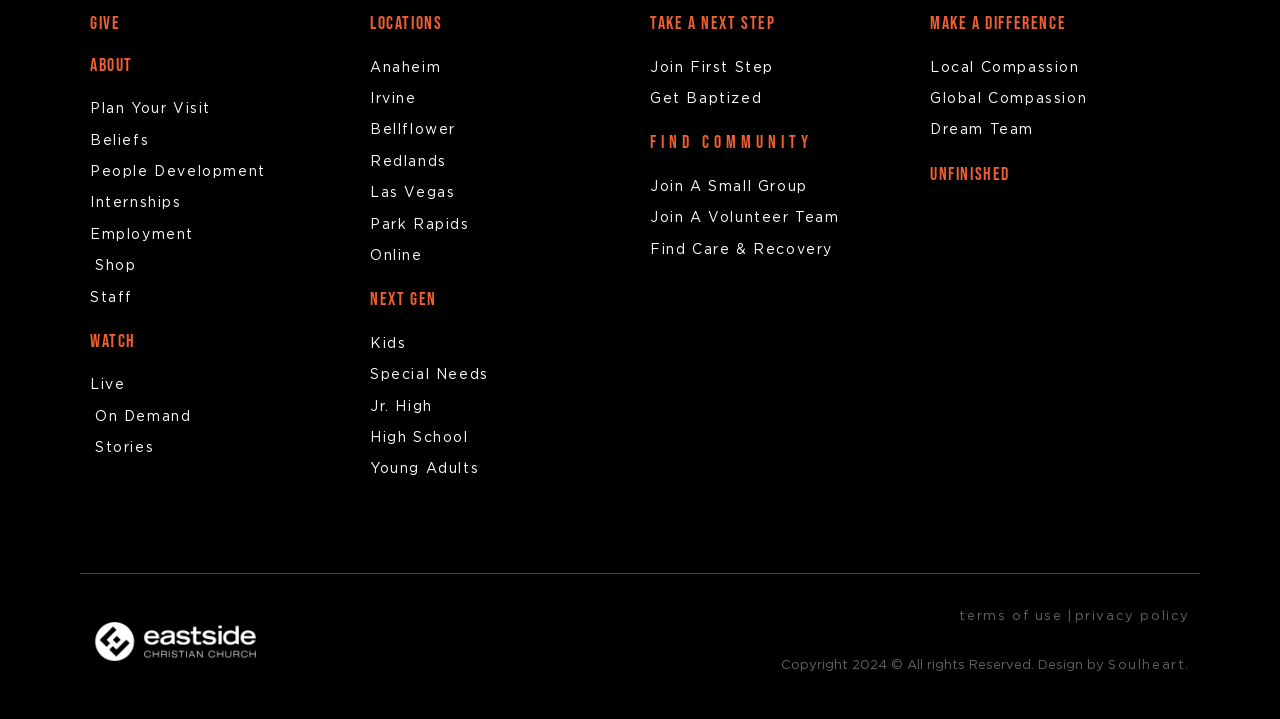Who designed the webpage?
Based on the screenshot, provide your answer in one word or phrase.

Soulheart